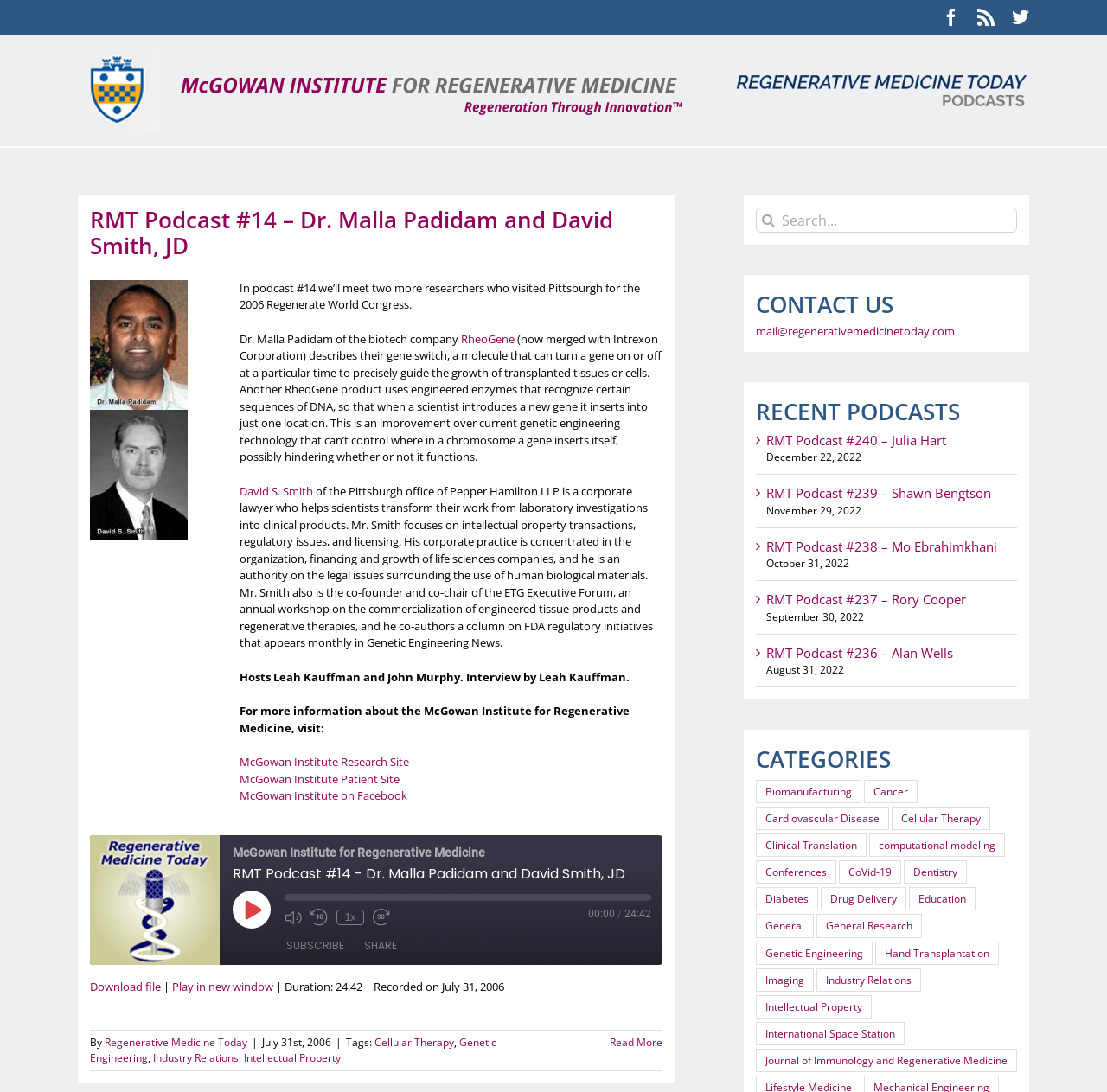Identify the bounding box coordinates of the element that should be clicked to fulfill this task: "Play the podcast episode". The coordinates should be provided as four float numbers between 0 and 1, i.e., [left, top, right, bottom].

[0.21, 0.816, 0.245, 0.85]